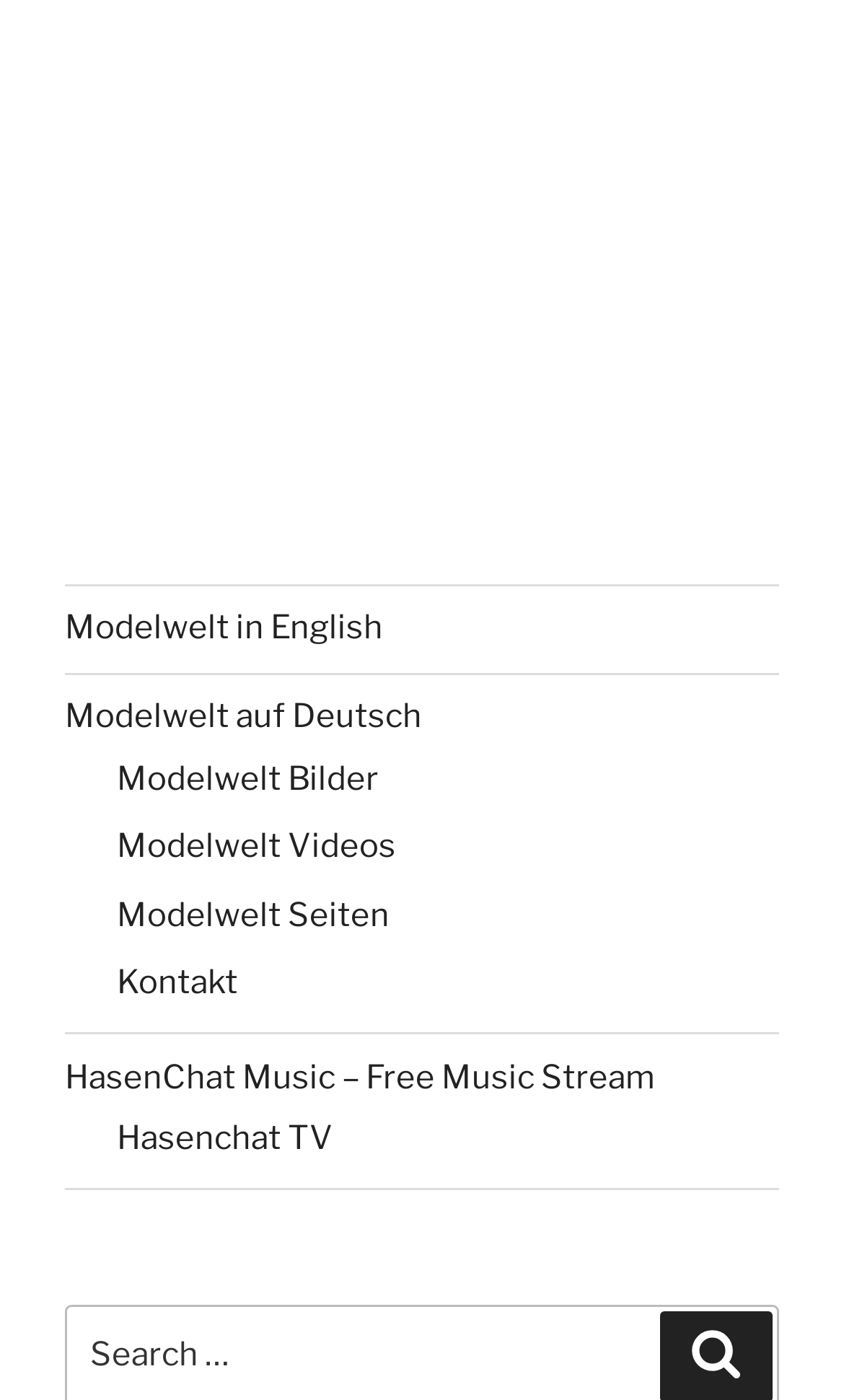Using the description "Modelwelt in English", predict the bounding box of the relevant HTML element.

[0.077, 0.435, 0.454, 0.462]